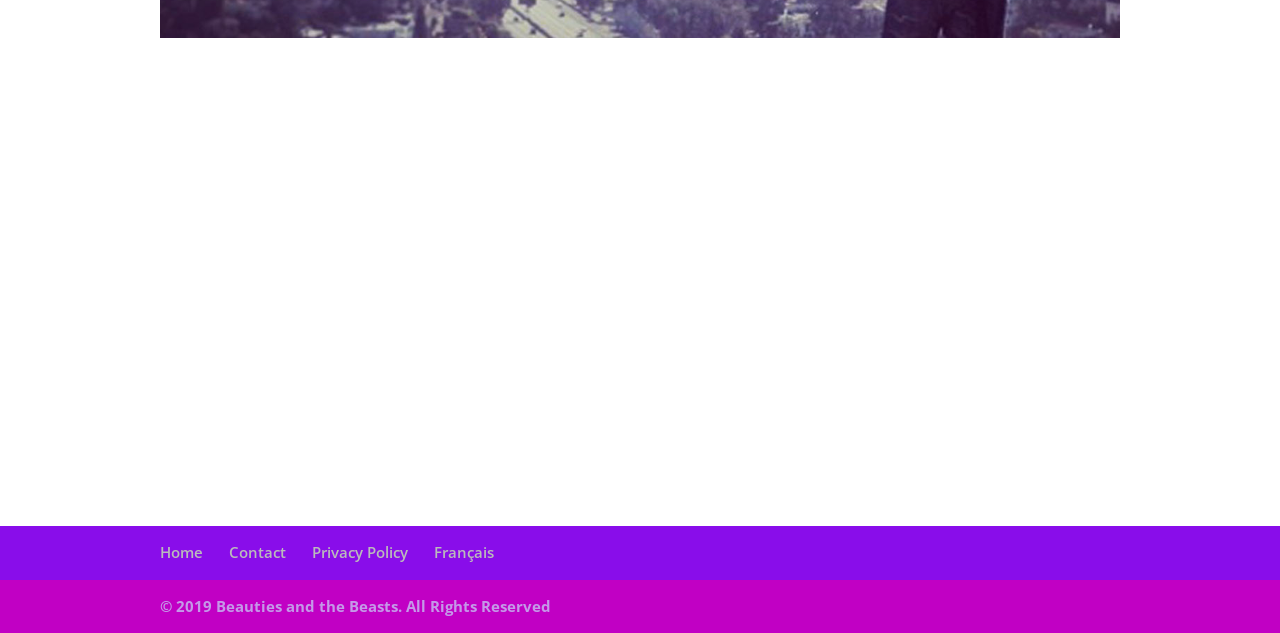From the webpage screenshot, predict the bounding box of the UI element that matches this description: "FACEBOOK".

[0.735, 0.378, 0.849, 0.436]